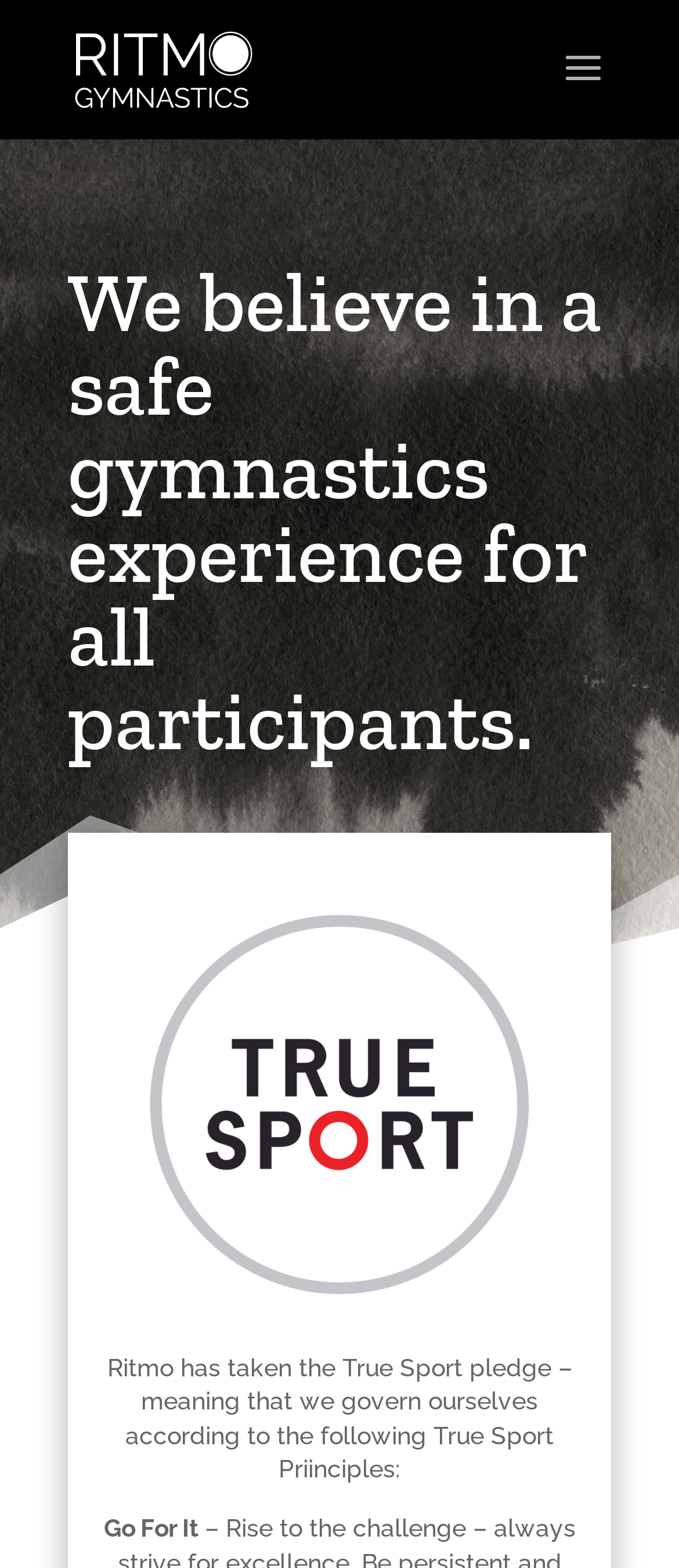Can you locate the main headline on this webpage and provide its text content?

We believe in a safe gymnastics experience for all participants.